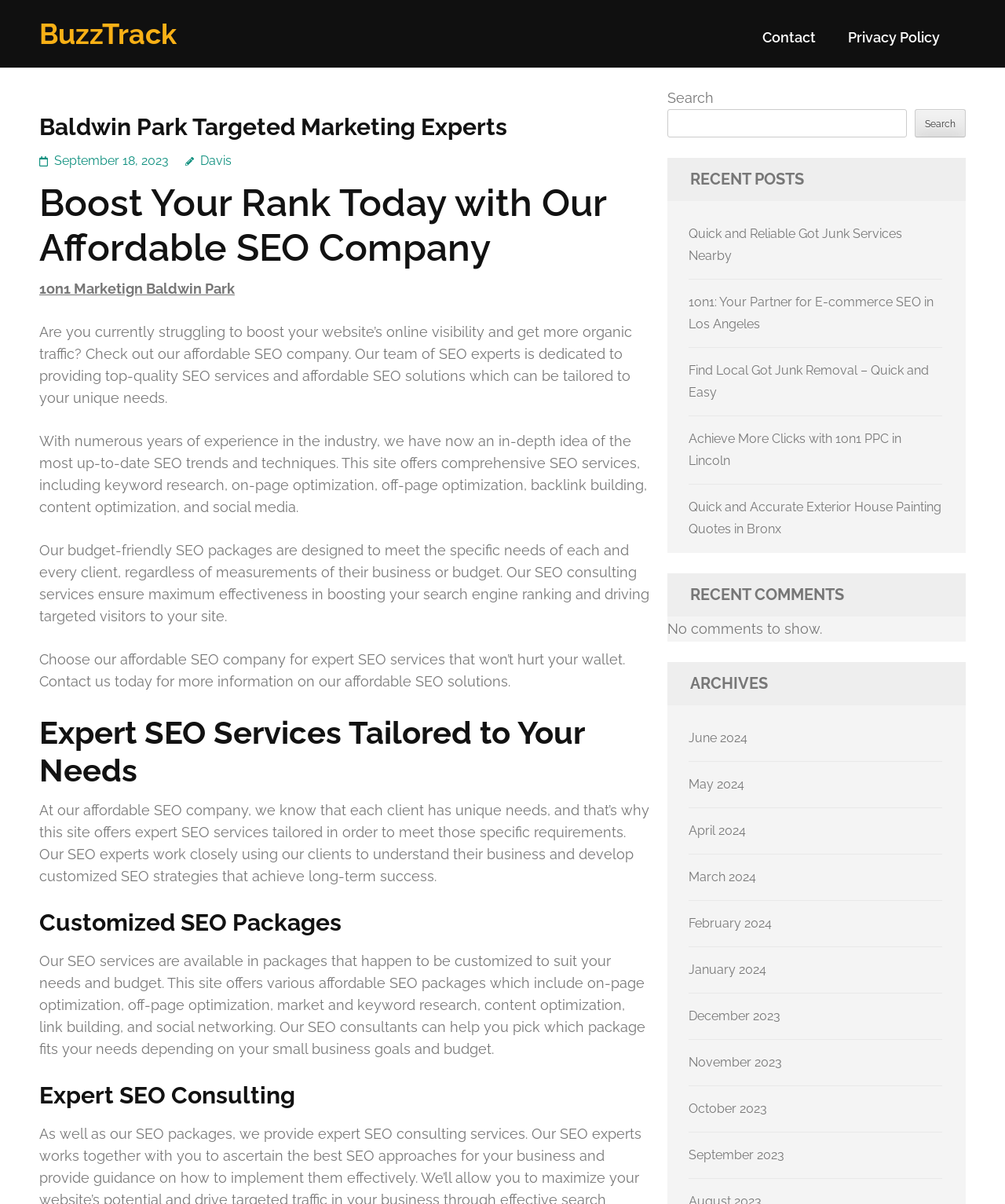Identify the bounding box coordinates of the region I need to click to complete this instruction: "Search for something".

[0.664, 0.091, 0.902, 0.114]